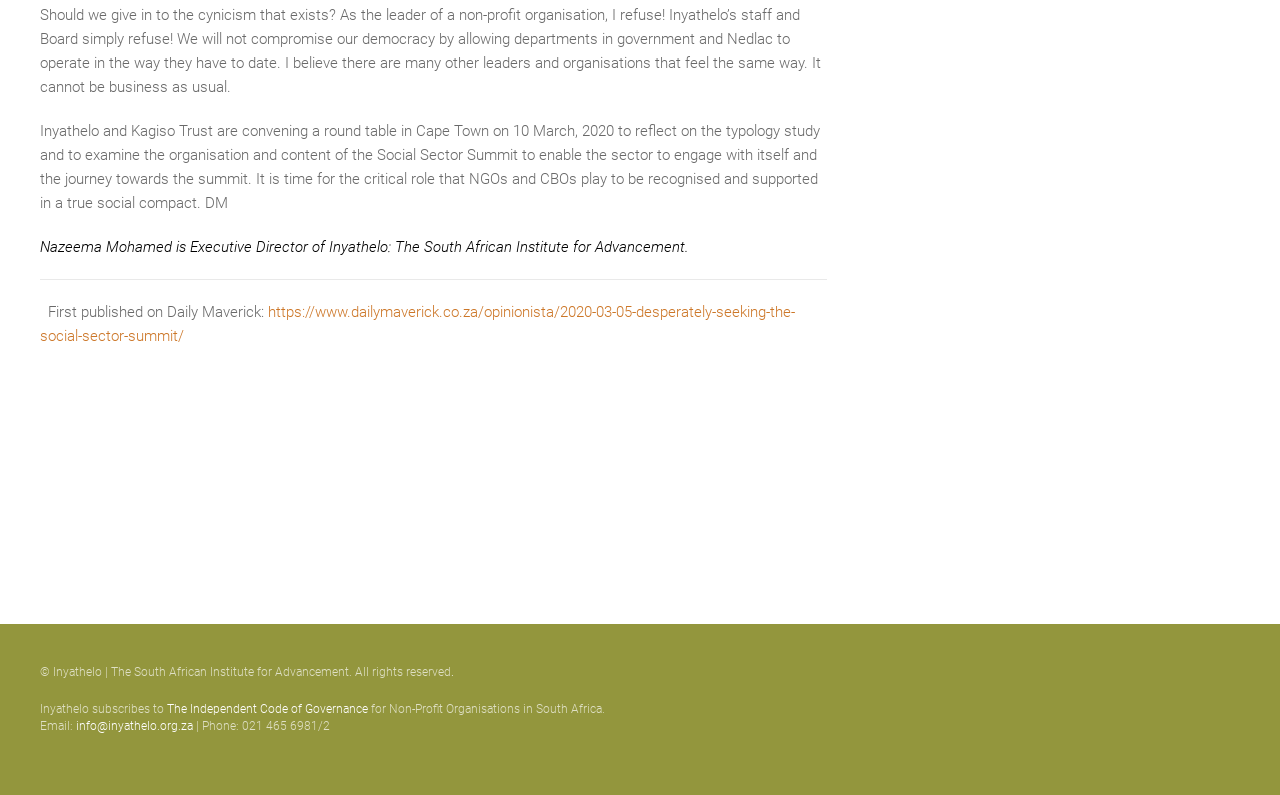Determine the bounding box coordinates for the UI element matching this description: "The Independent Code of Governance".

[0.13, 0.883, 0.288, 0.901]